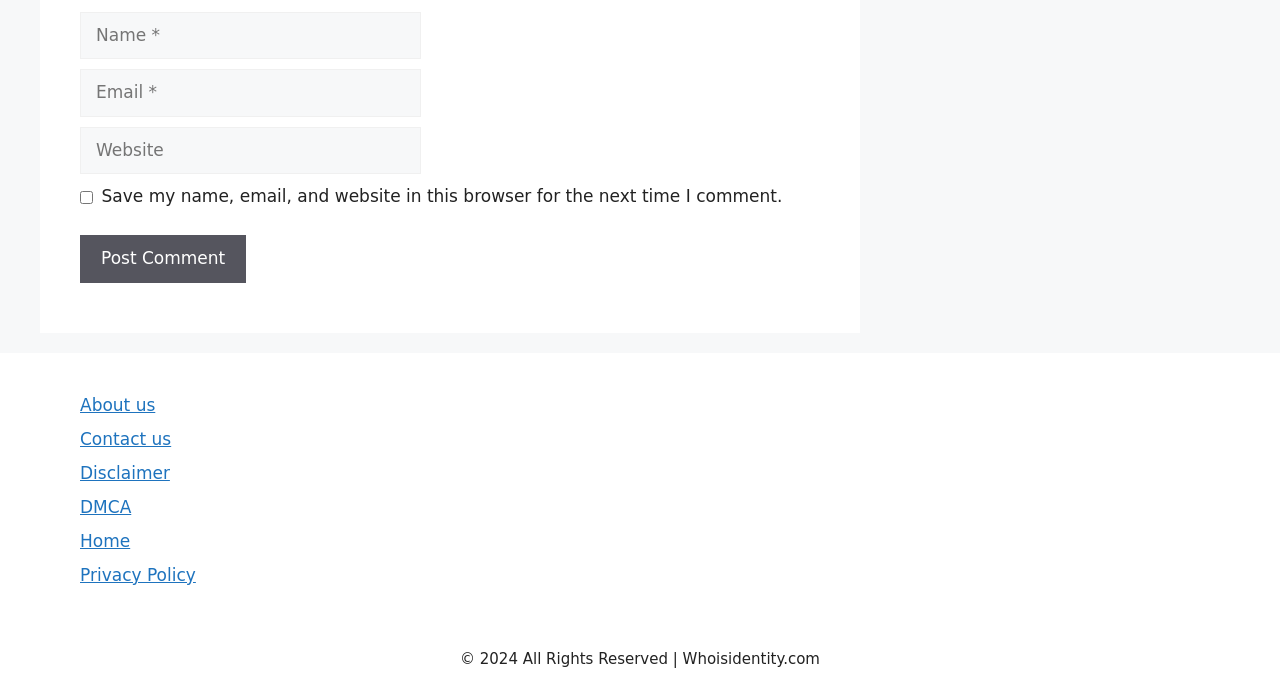Answer the question below in one word or phrase:
What is the copyright information at the bottom of the page?

2024 All Rights Reserved